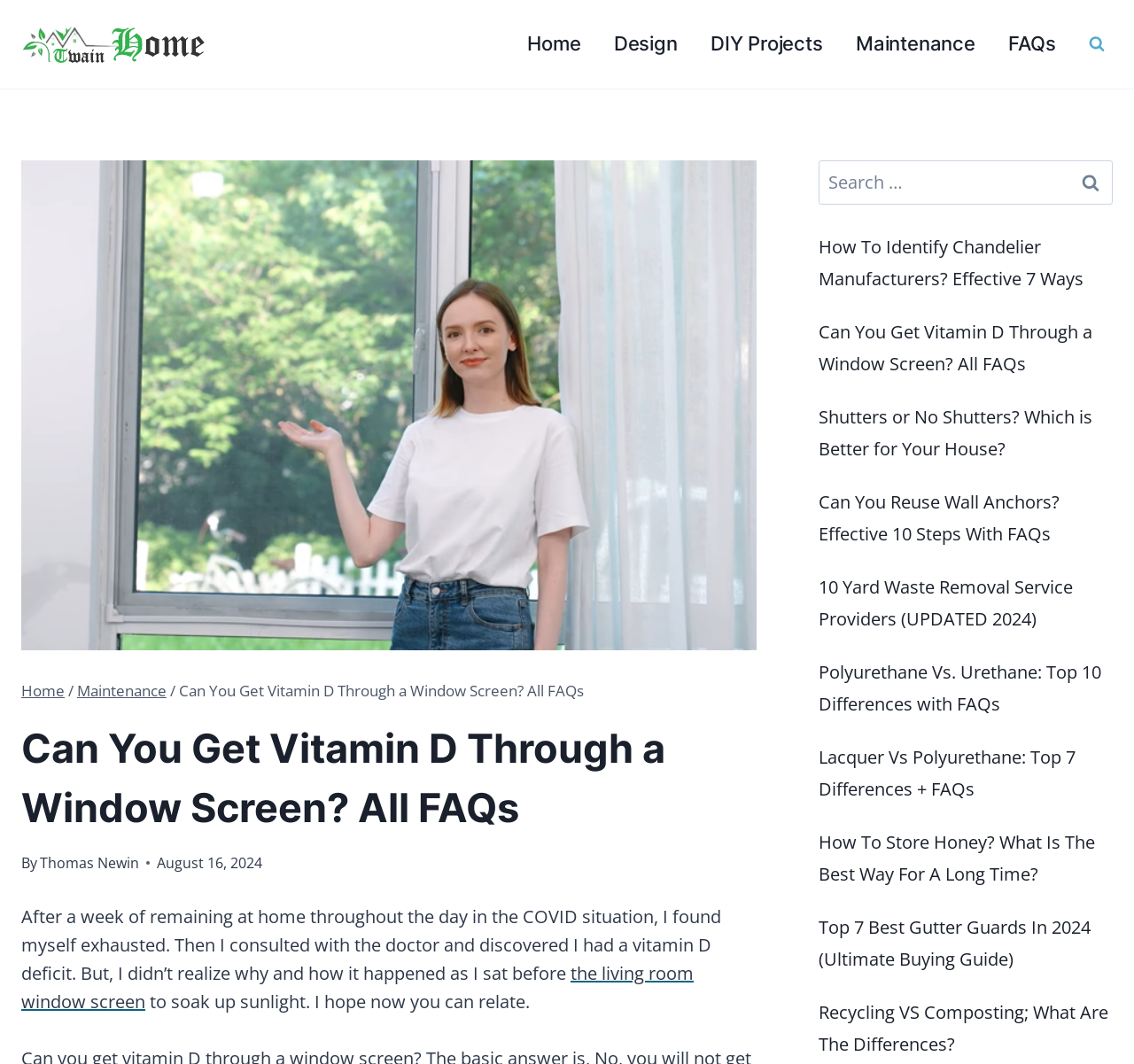Please locate the bounding box coordinates of the element that should be clicked to complete the given instruction: "View terms of use".

None